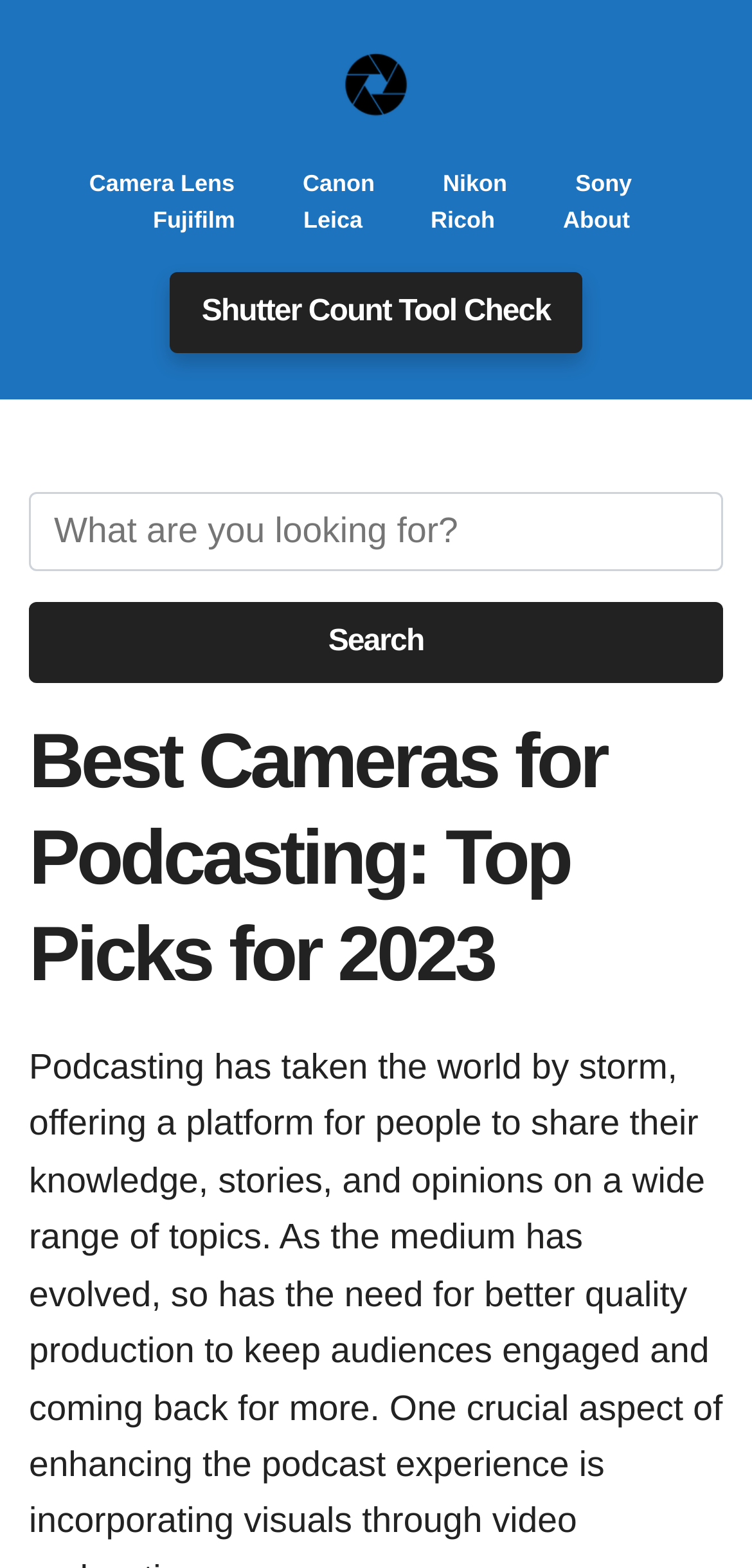Is there an about page?
Please answer the question with a detailed response using the information from the screenshot.

There is a link 'About' which suggests that there is an about page on the website.